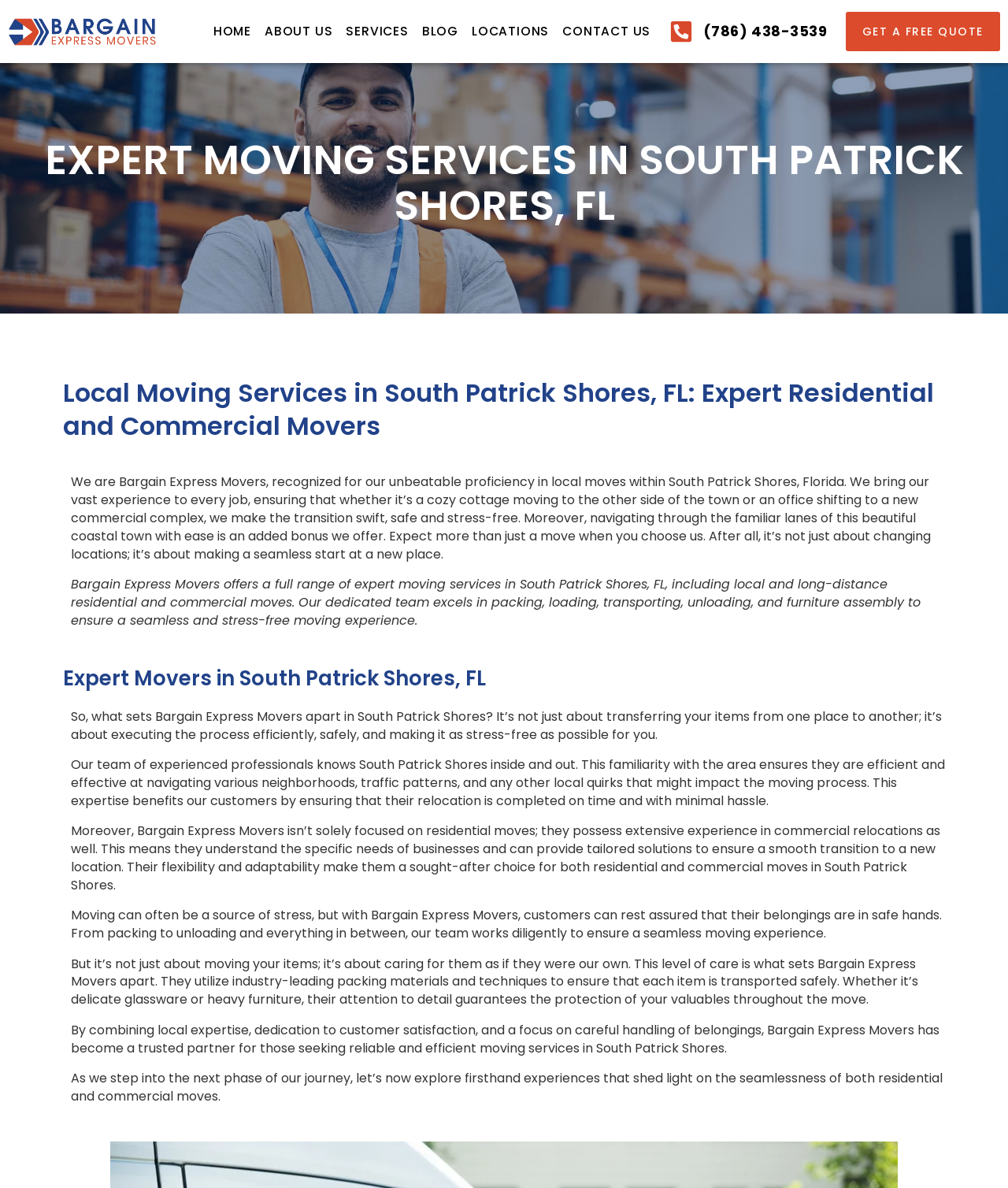Please mark the bounding box coordinates of the area that should be clicked to carry out the instruction: "Click the 'BLOG' link".

[0.418, 0.016, 0.455, 0.037]